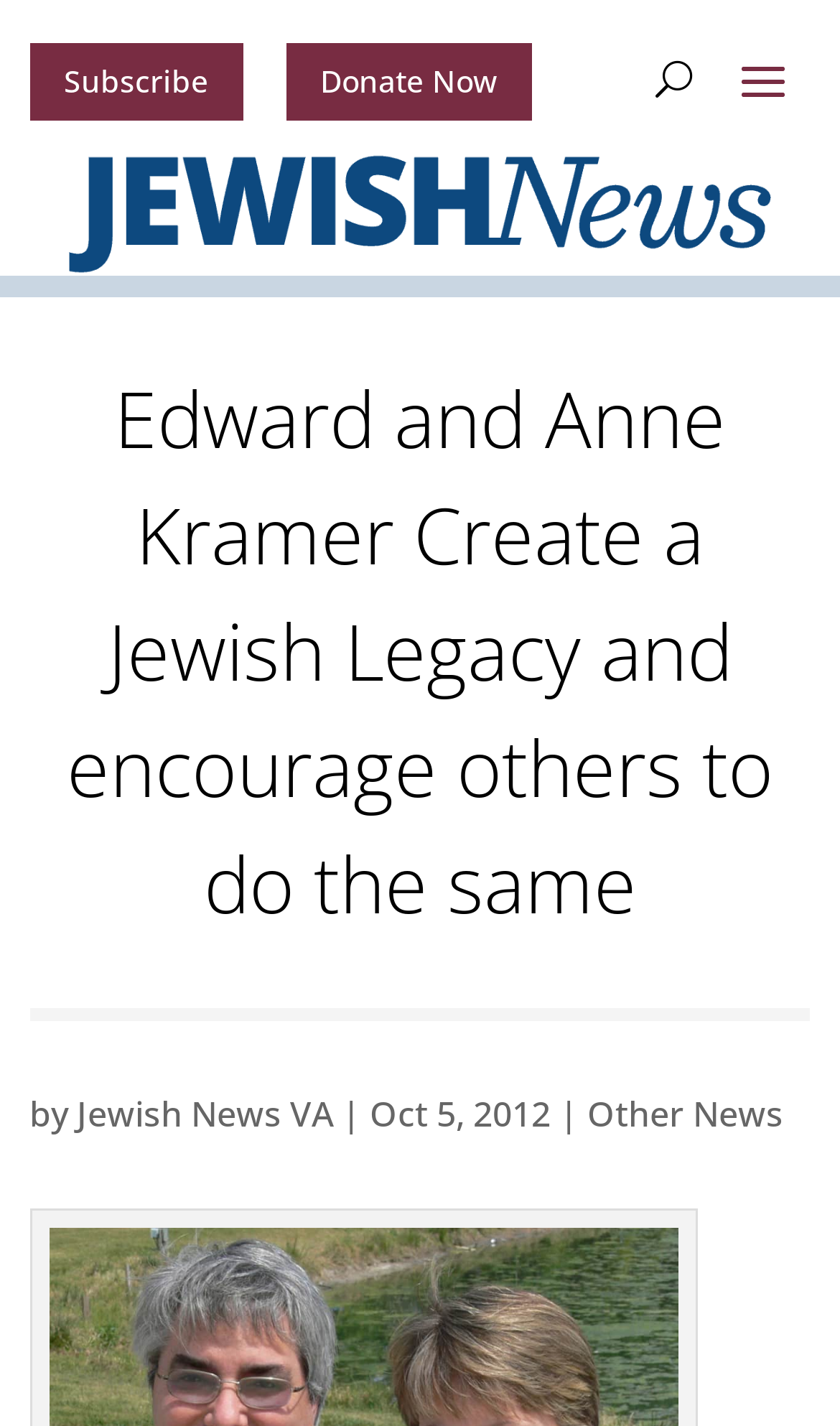What is the date of the news article?
Provide a concise answer using a single word or phrase based on the image.

Oct 5, 2012